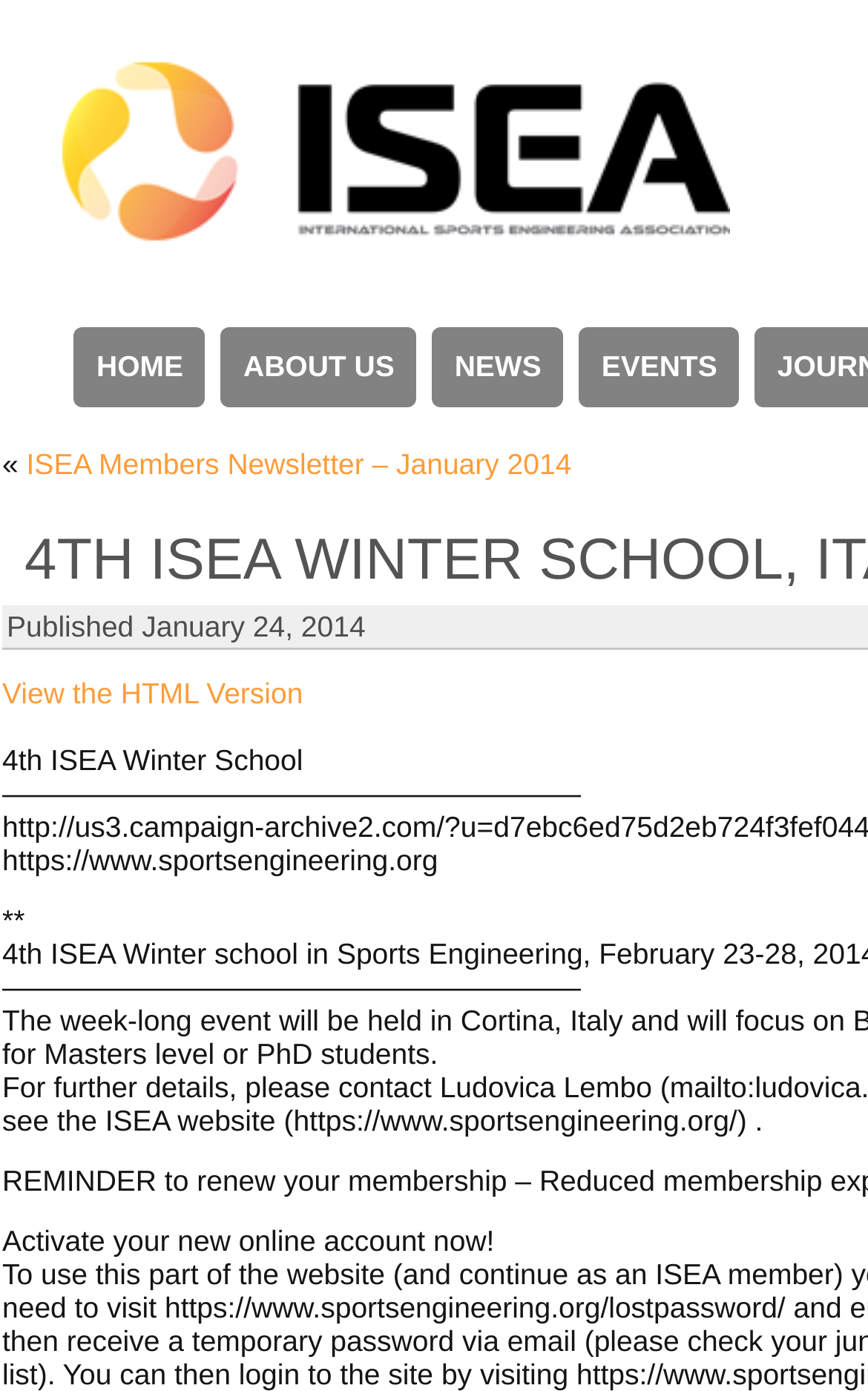What is the name of the winter school?
Please look at the screenshot and answer in one word or a short phrase.

4th ISEA Winter School